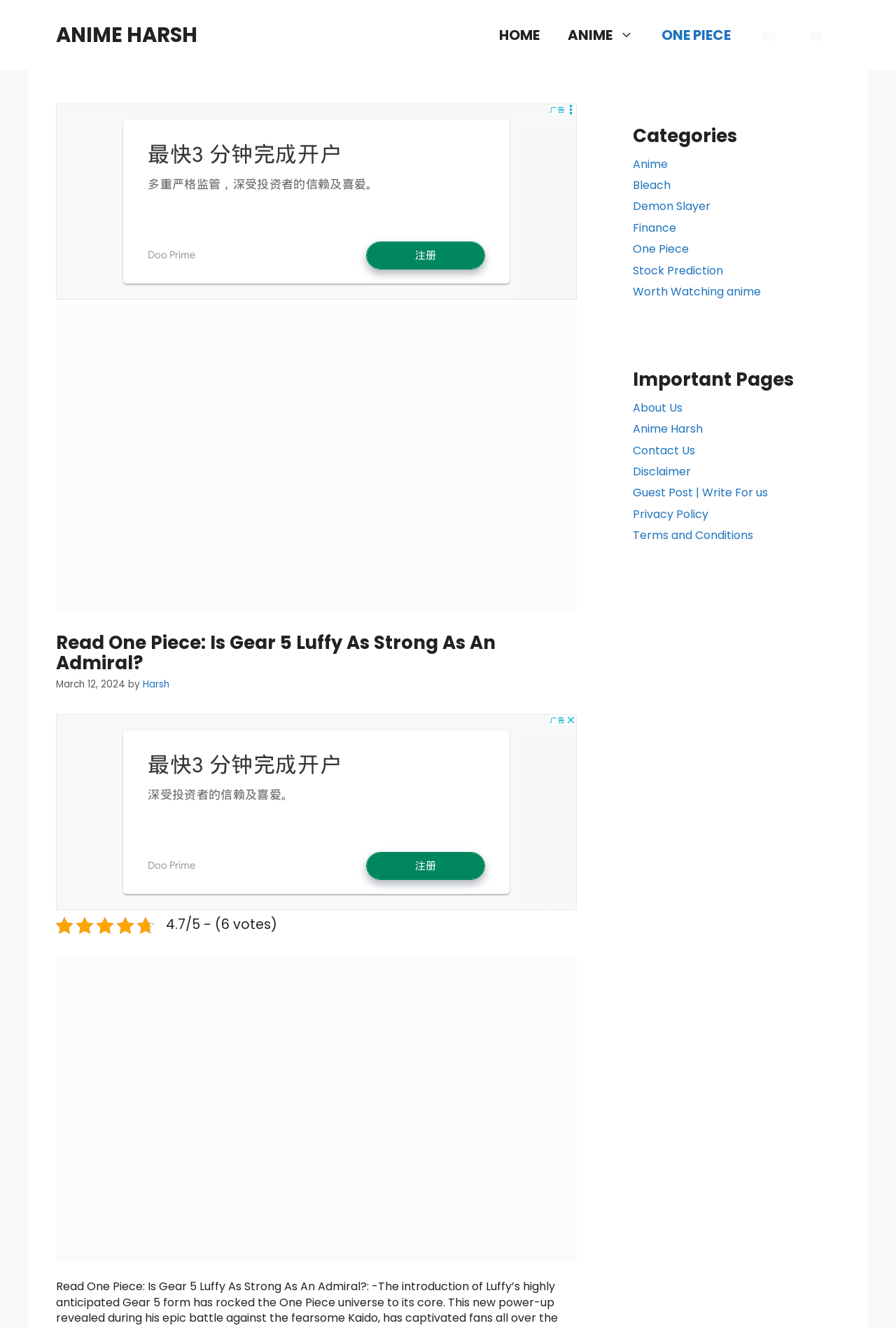What is the rating of the article?
Respond with a short answer, either a single word or a phrase, based on the image.

4.7/5